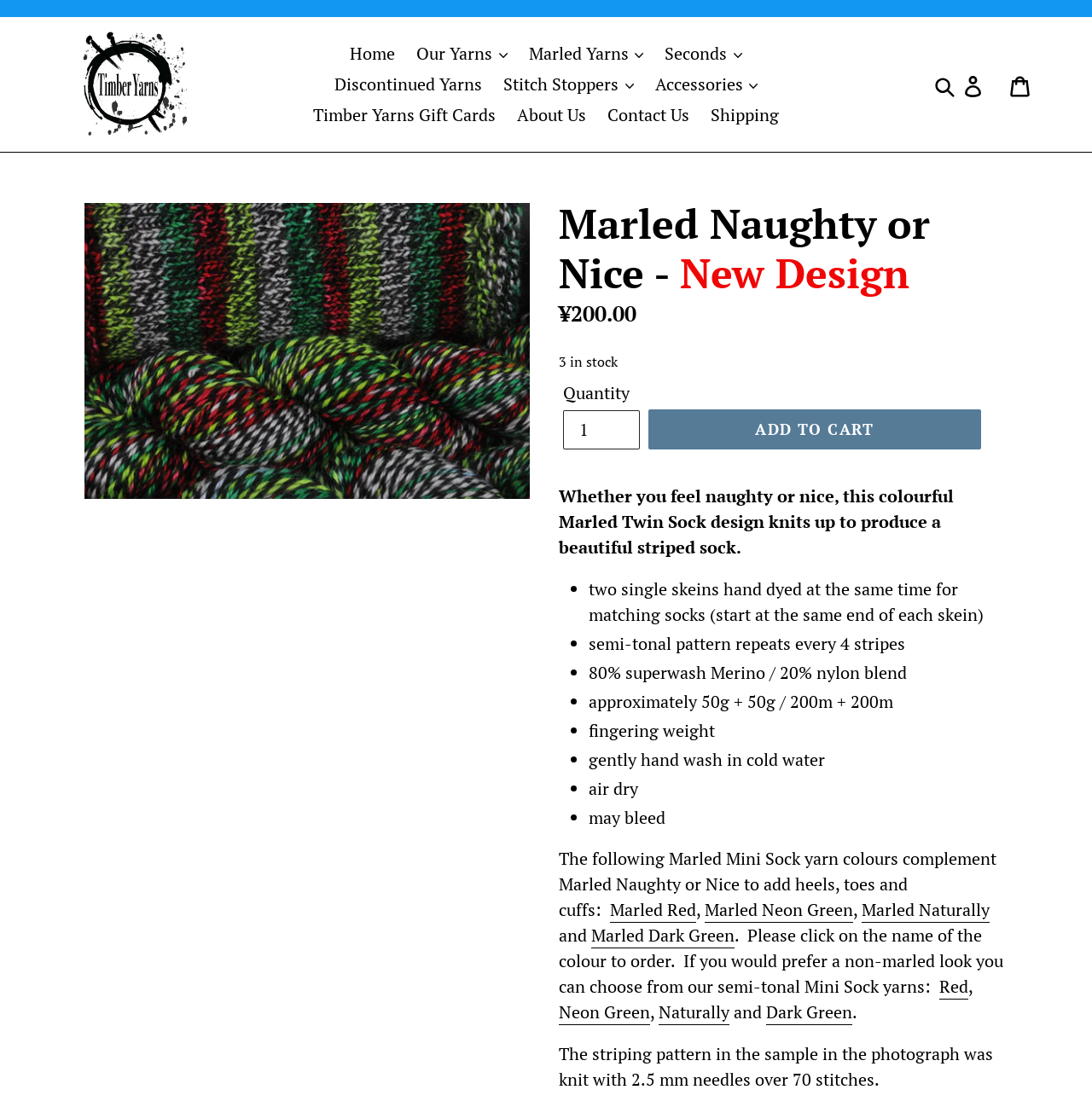Please identify the bounding box coordinates of the element on the webpage that should be clicked to follow this instruction: "Add Marled Naughty or Nice yarn to cart". The bounding box coordinates should be given as four float numbers between 0 and 1, formatted as [left, top, right, bottom].

[0.594, 0.369, 0.898, 0.406]